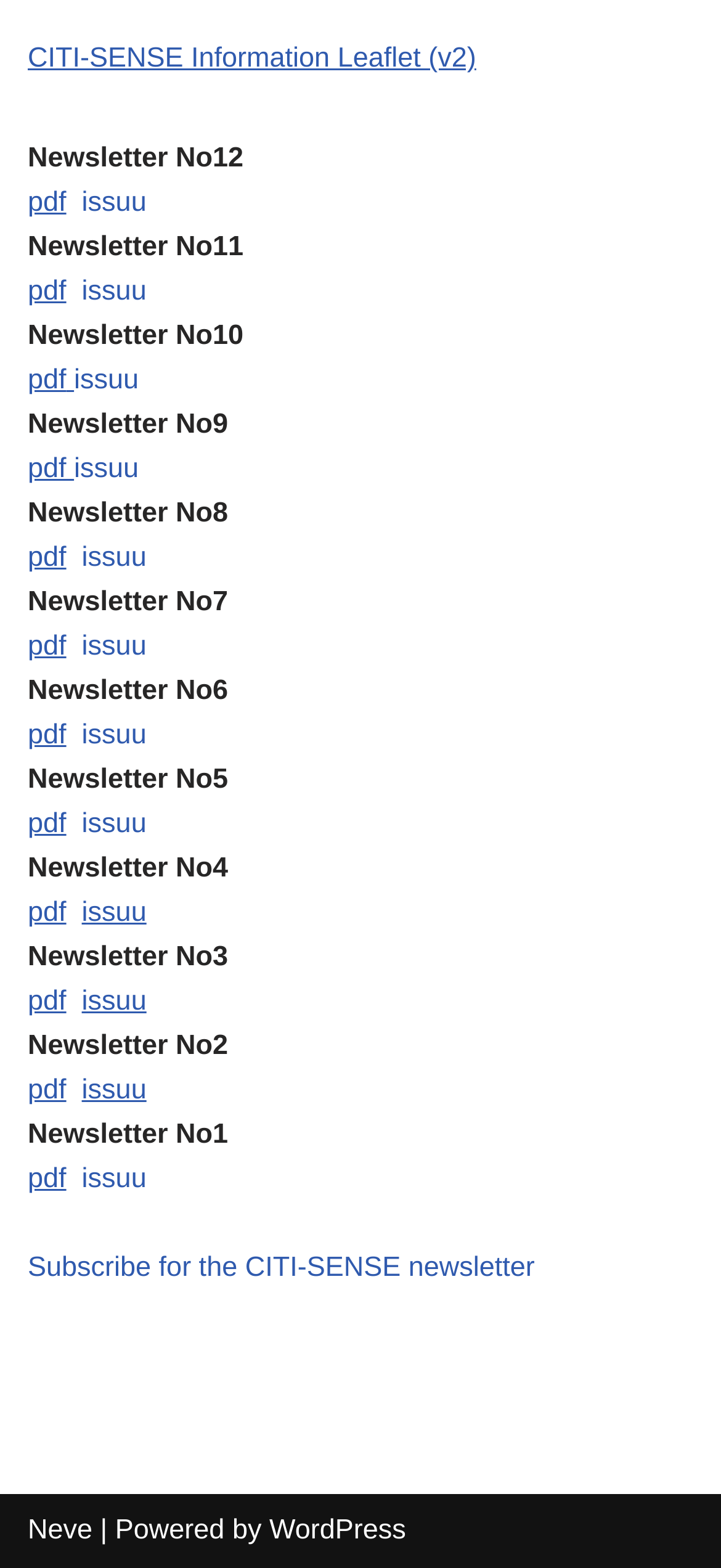Locate the bounding box coordinates of the UI element described by: "issuu". The bounding box coordinates should consist of four float numbers between 0 and 1, i.e., [left, top, right, bottom].

[0.113, 0.176, 0.203, 0.196]